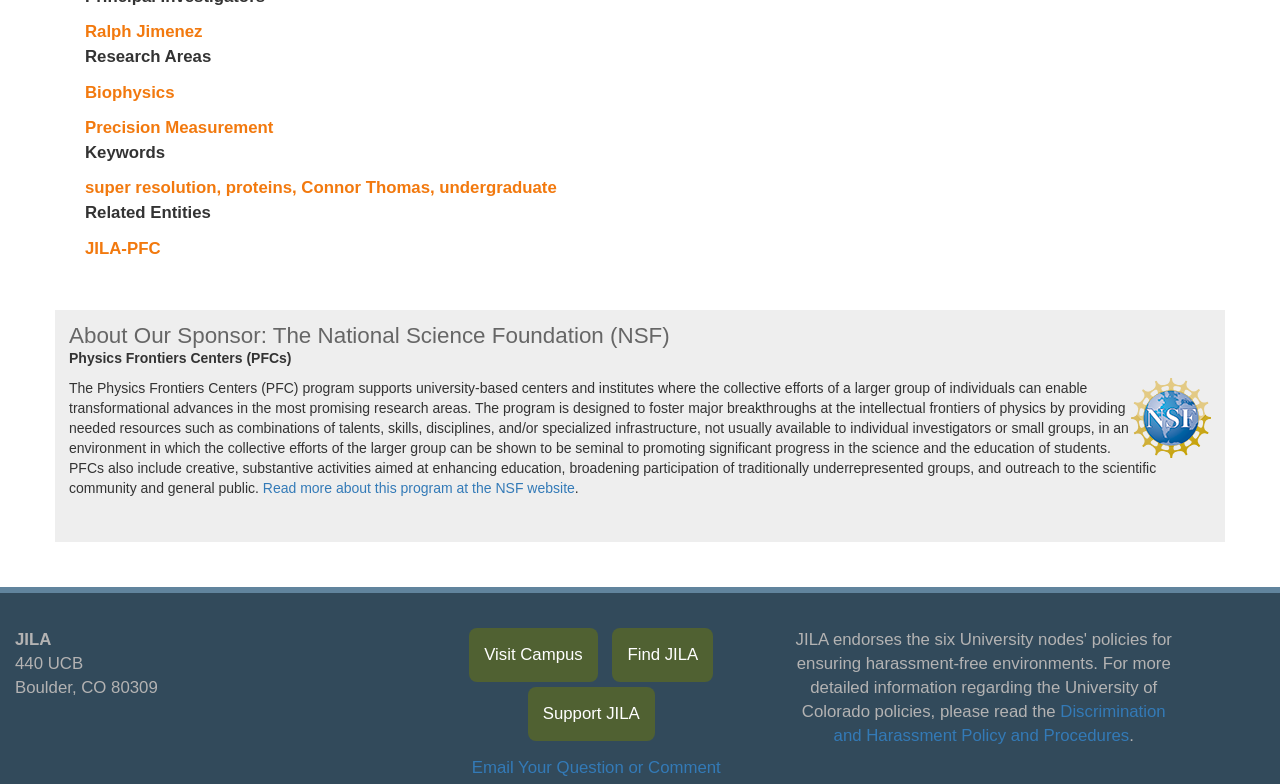Based on the image, give a detailed response to the question: What are the research areas mentioned on the webpage?

The webpage lists Biophysics and Precision Measurement as research areas, which are mentioned as links at the top of the webpage, suggesting that these are areas of focus for the researcher or JILA.